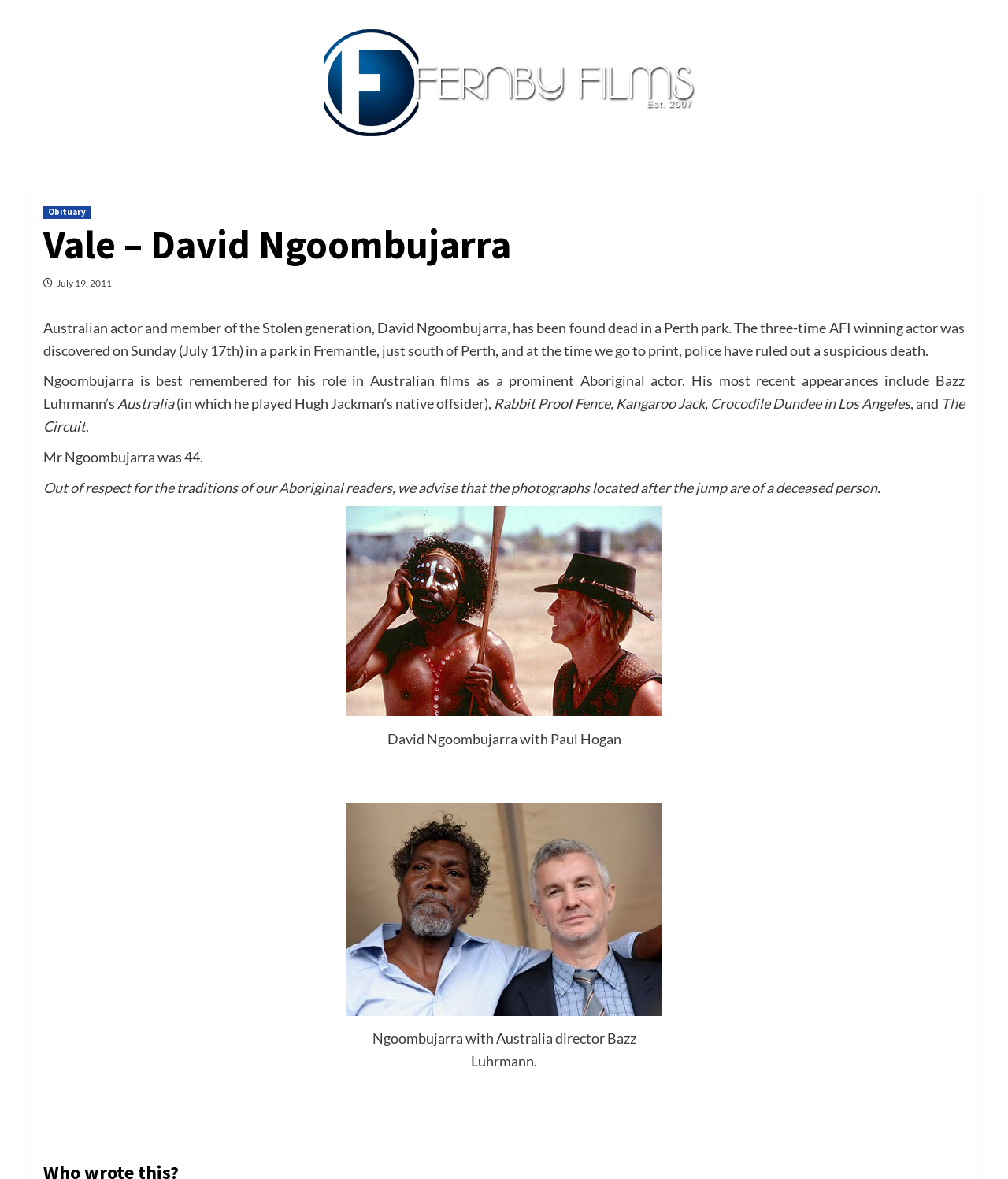Please reply to the following question using a single word or phrase: 
What is the name of the film where David Ngoombujarra played Hugh Jackman's native offsider?

Australia